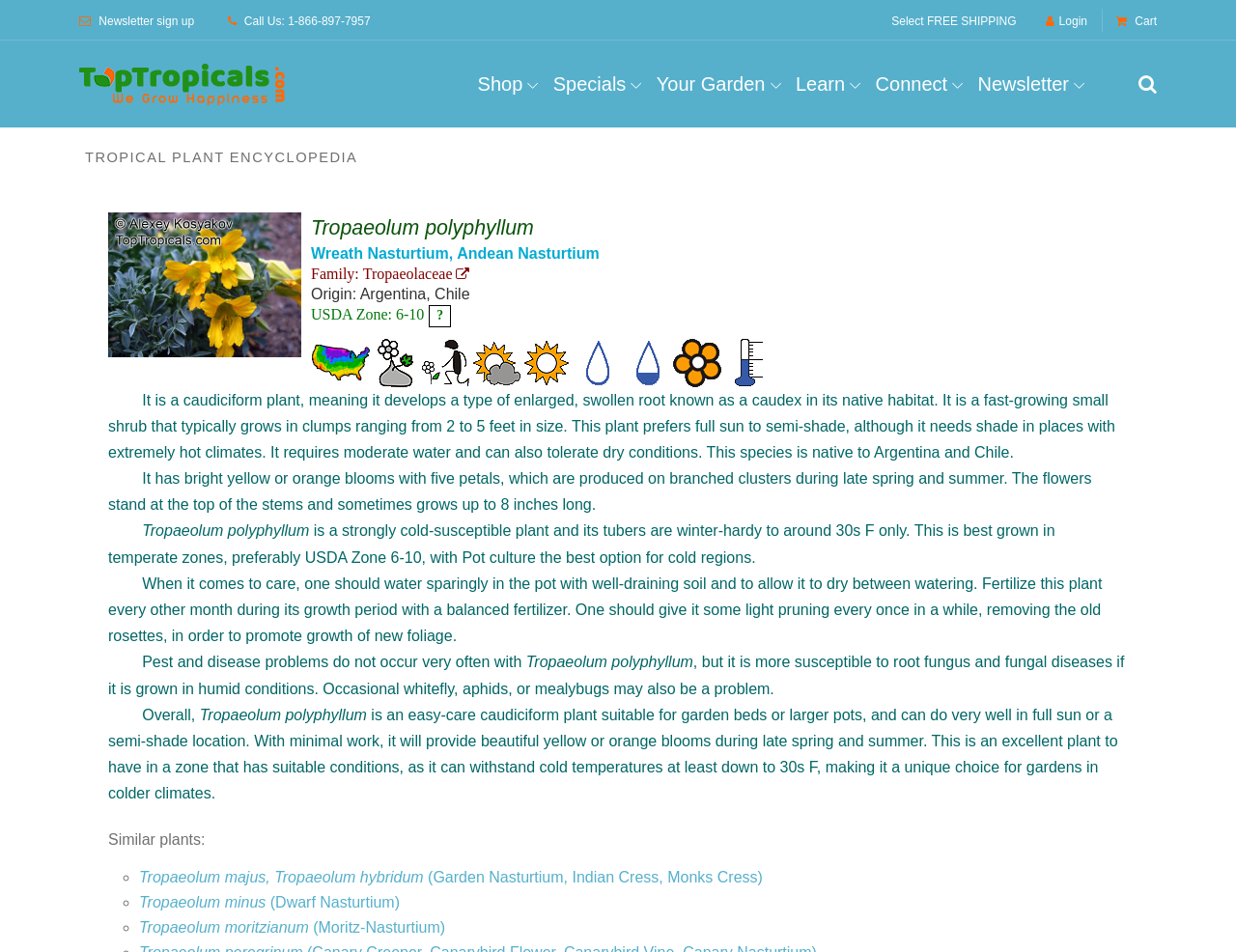What is the color of the flowers produced by this plant?
Respond with a short answer, either a single word or a phrase, based on the image.

Yellow or orange